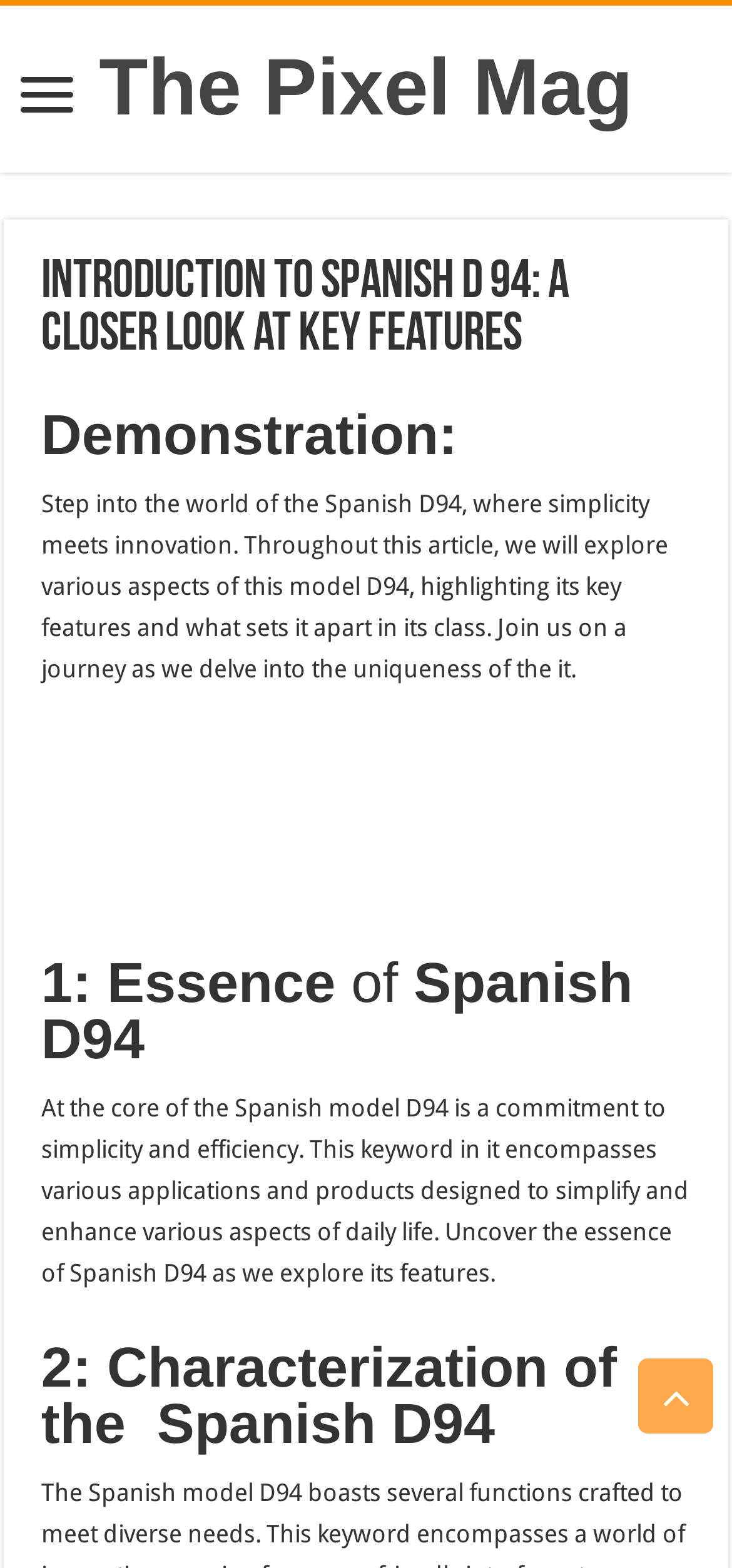How many sections are there in the article? From the image, respond with a single word or brief phrase.

3